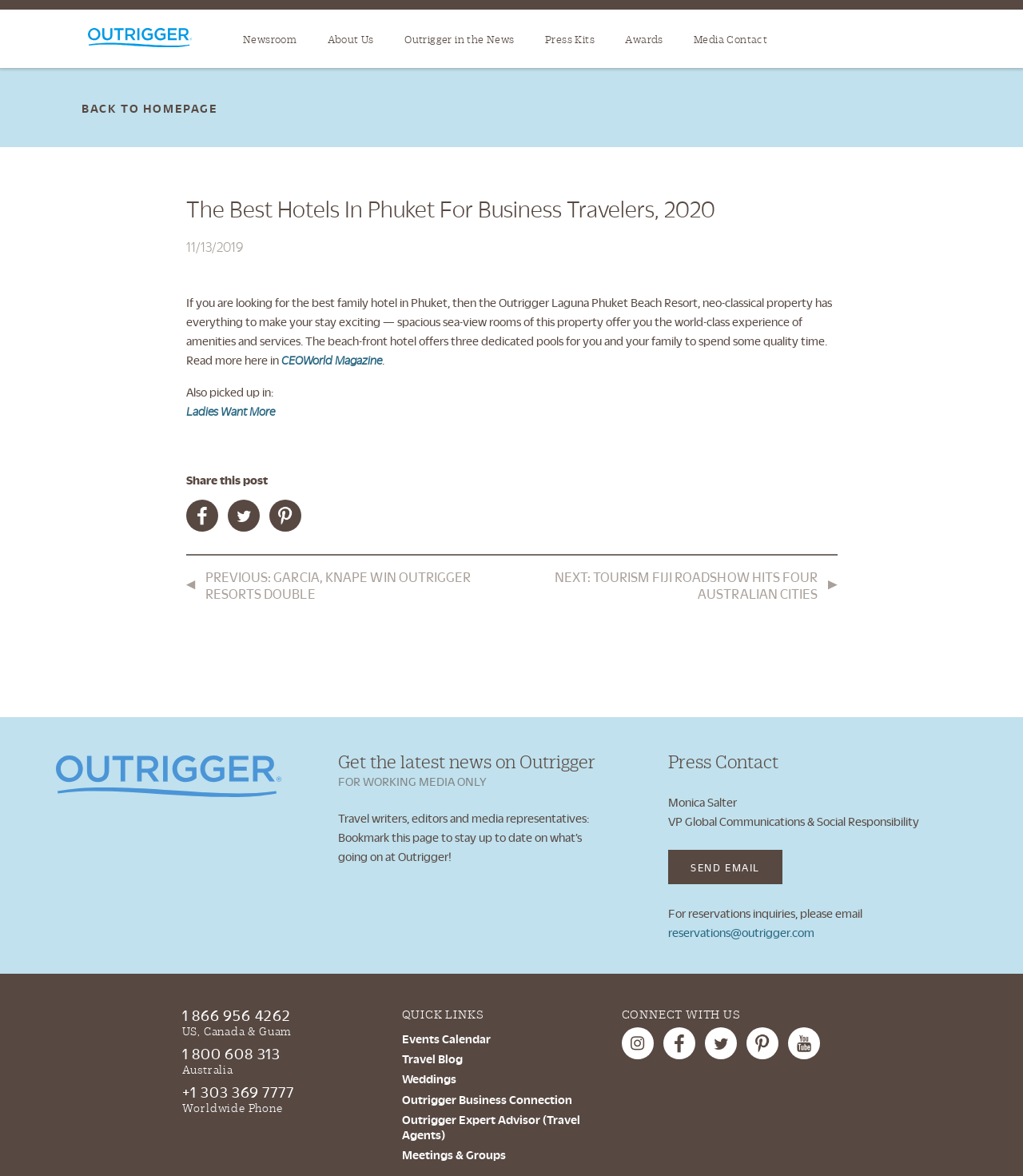Offer a detailed explanation of the webpage layout and contents.

This webpage is about the best hotels in Phuket for business travelers, specifically highlighting the Outrigger Laguna Phuket Beach Resort. At the top of the page, there are several links to different sections of the website, including the newsroom, about us, and awards. Below these links, there is a prominent article with a heading that matches the meta description. The article discusses the features and amenities of the Outrigger Laguna Phuket Beach Resort, including its spacious sea-view rooms, three dedicated pools, and world-class services.

To the right of the article heading, there is a link to the CEOWorld Magazine and a mention of the article being picked up by Ladies Want More. Below the article, there are social media links to share the post on Facebook, Twitter, and Pinterest. A horizontal separator line divides the article from the next section, which contains links to previous and next news articles.

On the right side of the page, there is a section dedicated to the newsroom, with a heading that invites working media to stay up to date on the latest news from Outrigger. Below this, there is a press contact section with the name and title of Monica Salter, VP Global Communications & Social Responsibility, along with an email link and phone numbers for reservations inquiries.

Further down the page, there are quick links to various sections of the website, including events, travel blog, weddings, and meetings & groups. Finally, there is a section to connect with Outrigger on social media, with links to their Facebook, Twitter, Instagram, and other profiles.